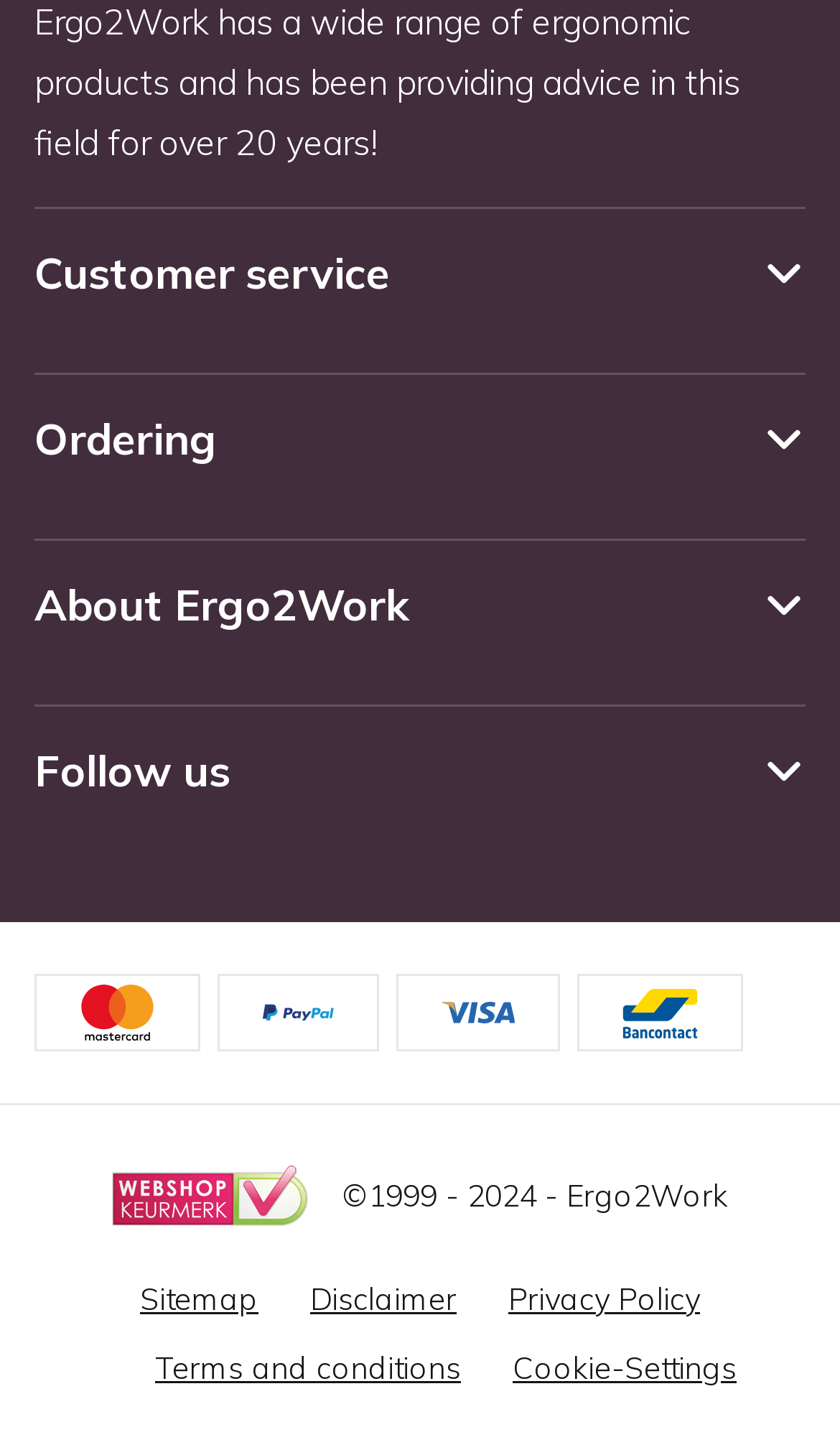Analyze the image and answer the question with as much detail as possible: 
What year was the company established?

The copyright information at the bottom of the webpage mentions '©1999 - 2024 - Ergo2Work', which suggests that the company was established in 1999.